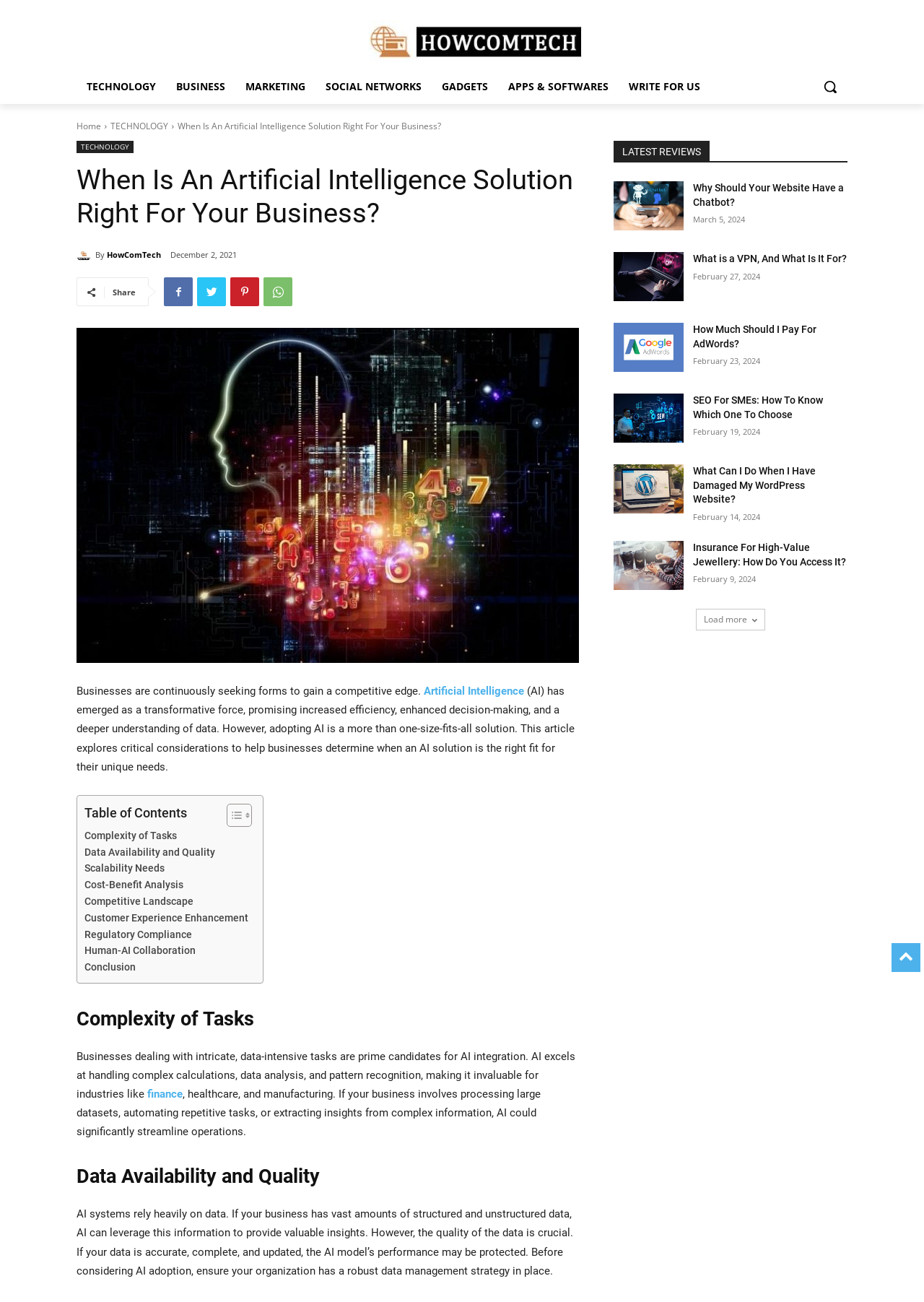Respond to the following question with a brief word or phrase:
What are the industries that can benefit from AI integration?

Finance, healthcare, and manufacturing